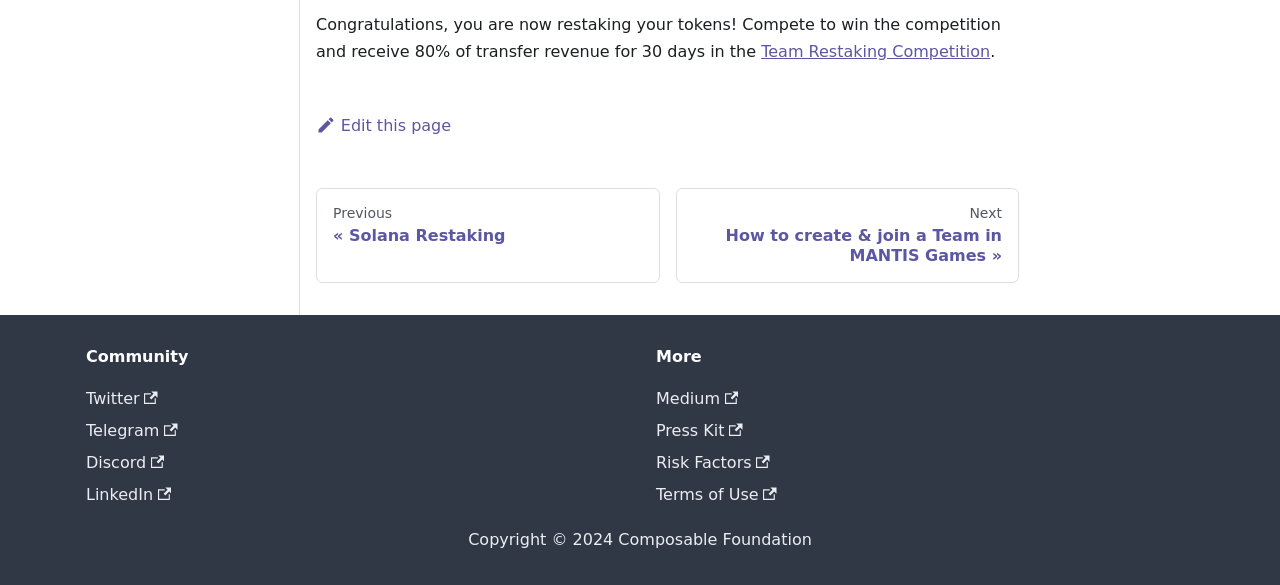What is the copyright information?
Use the image to answer the question with a single word or phrase.

Copyright 2024 Composable Foundation